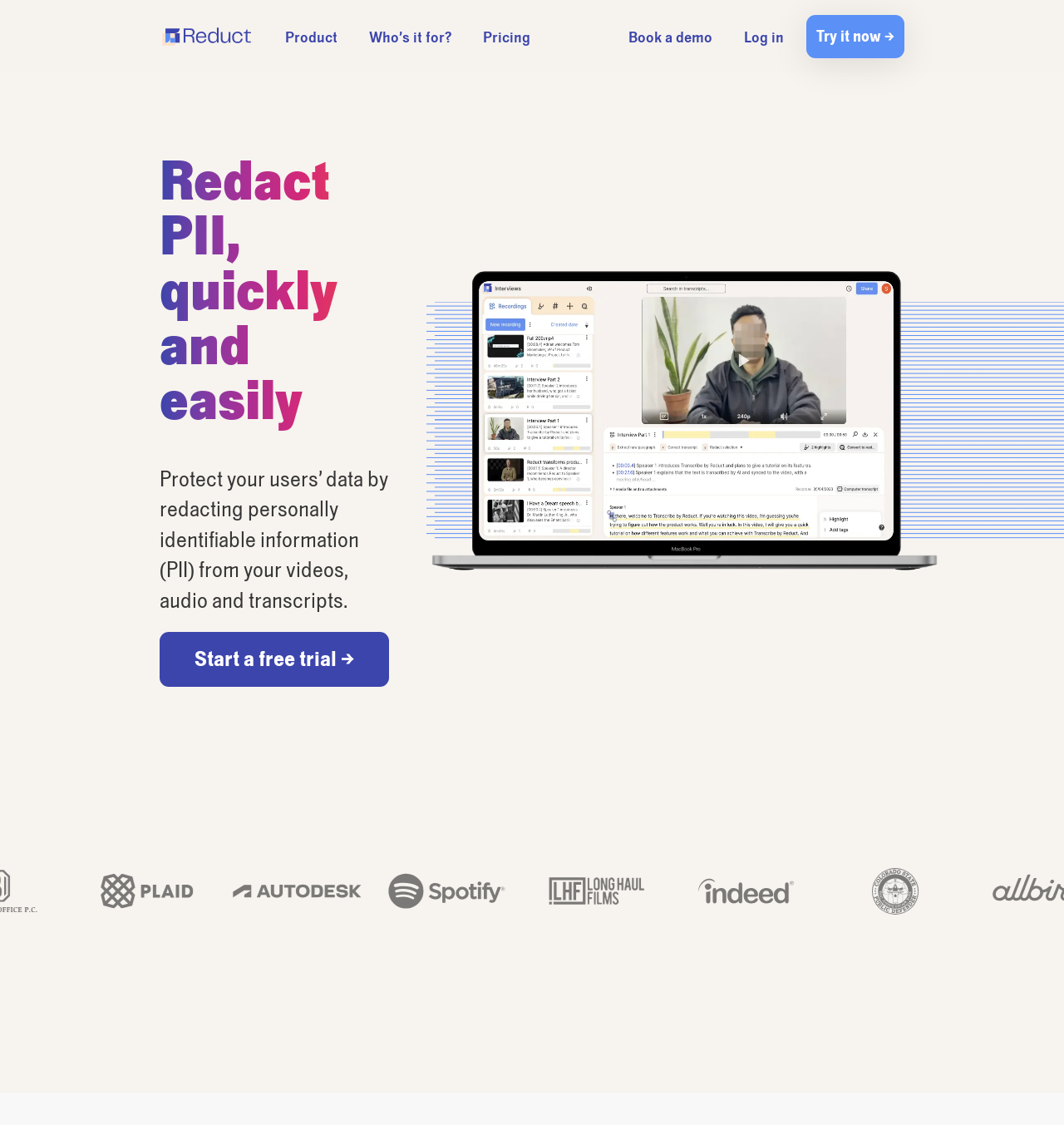Explain the contents of the webpage comprehensively.

The webpage is about Reduct, a platform for redacting audio and video footage, focusing on removing personally identifiable information (PII) and sensitive data to ensure privacy and security. 

At the top left, there is the Reduct Video Logo, which is an image linked to the website's homepage. Next to it, there are navigation links, including "Product", "Pricing", "Book a demo", and "Log in", aligned horizontally. 

Below the navigation links, there is a prominent section with a heading that reads "Redact PII, quickly and easily". This section is accompanied by a subheading that explains the importance of protecting users' data by redacting personally identifiable information from videos, audio, and transcripts. 

On the right side of this section, there is a call-to-action button "Try it now →" and another button "Start a free trial →" below it. 

In the background, there is a large image, "video-hero", that takes up most of the screen. 

At the bottom of the page, there are six logos of partner companies, including Plaid, Autodesk, Spotify, Long Haul Films, Indeed, and the Office of the Colorado State Public Defender, aligned horizontally.